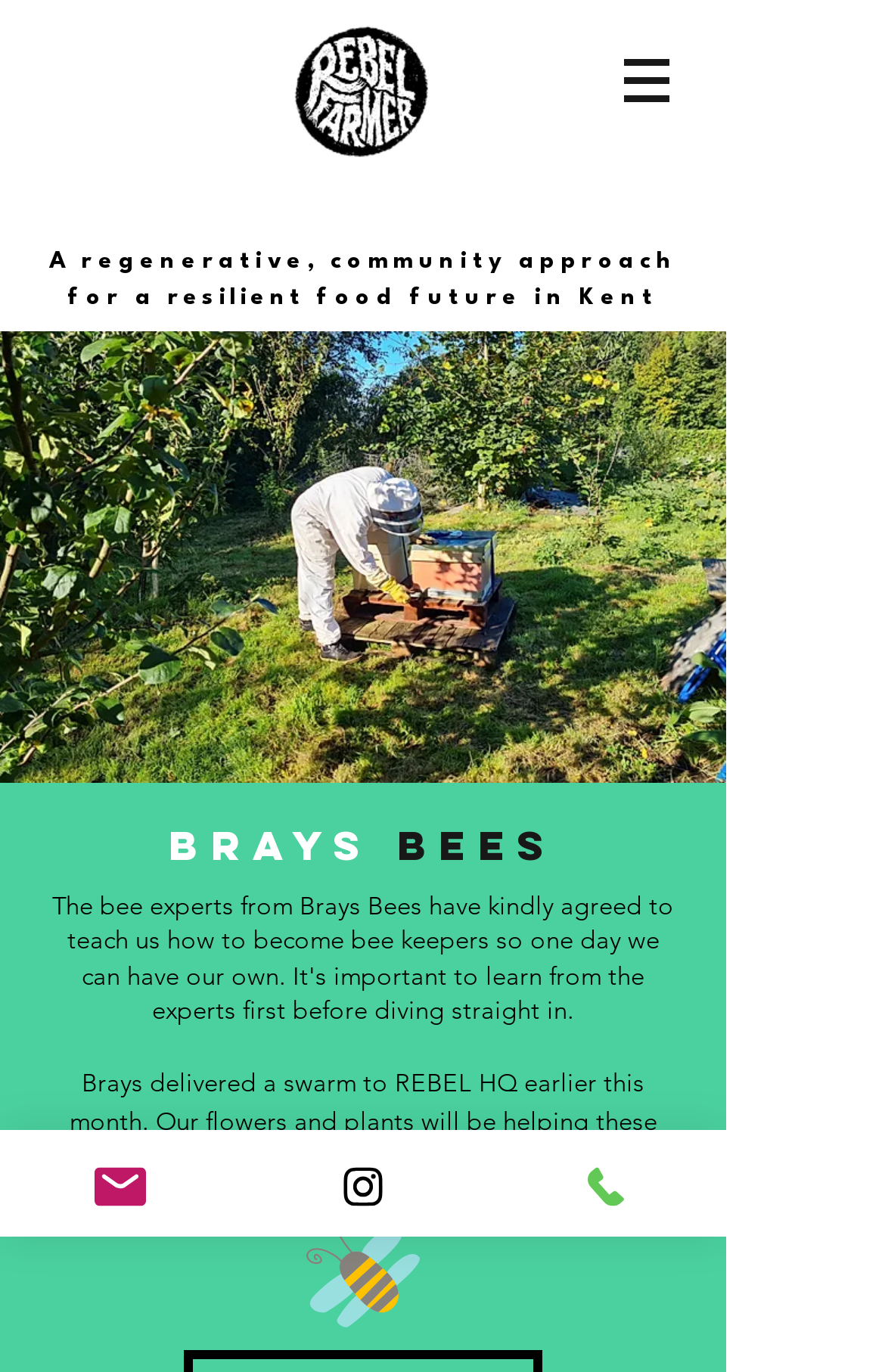Describe all visible elements and their arrangement on the webpage.

The webpage is about Rebel Farmer, a community-focused approach to sustainable food production in Kent. At the top left, there is a logo of Rebel Farmer, which is an image of a farmer. To the right of the logo, there is a navigation menu labeled "Site" with a dropdown button. 

Below the navigation menu, there is a heading that describes the mission of Rebel Farmer, which is to create a resilient food future in Kent through regenerative and community-based practices. 

On the left side of the page, there is a large image that takes up most of the vertical space, showing a scene related to farming or nature. 

Further down, there is a section about Brays Bees, which includes a heading and a paragraph of text. The text describes how Brays delivered a swarm of bees to Rebel HQ and how the flowers and plants will help the bees settle in. 

At the bottom of the page, there are three links to contact Rebel Farmer: Email, Instagram, and Phone. Each link has a corresponding icon image next to it.